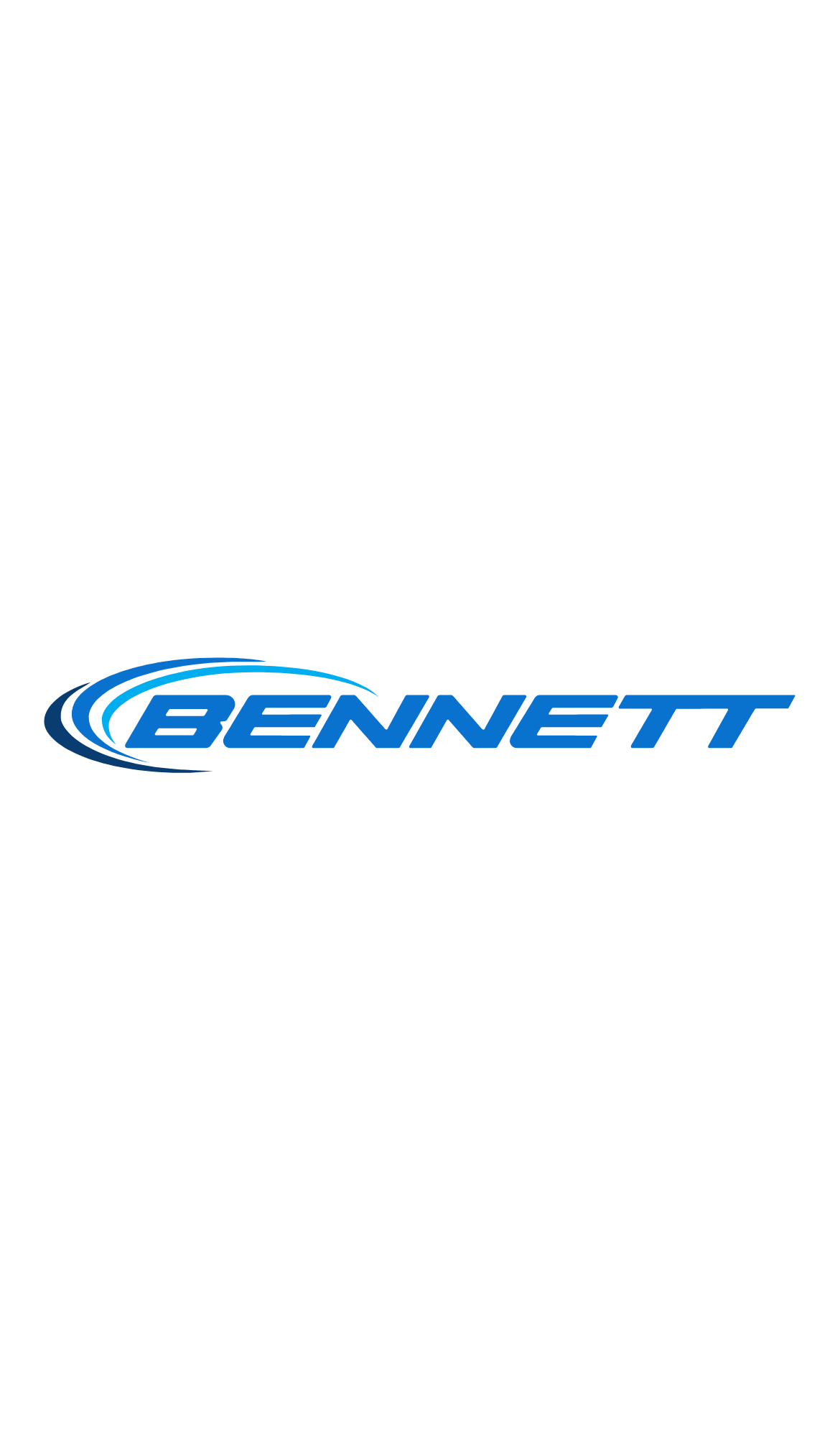Point out the bounding box coordinates of the section to click in order to follow this instruction: "Read the case study".

[0.103, 0.298, 0.959, 0.357]